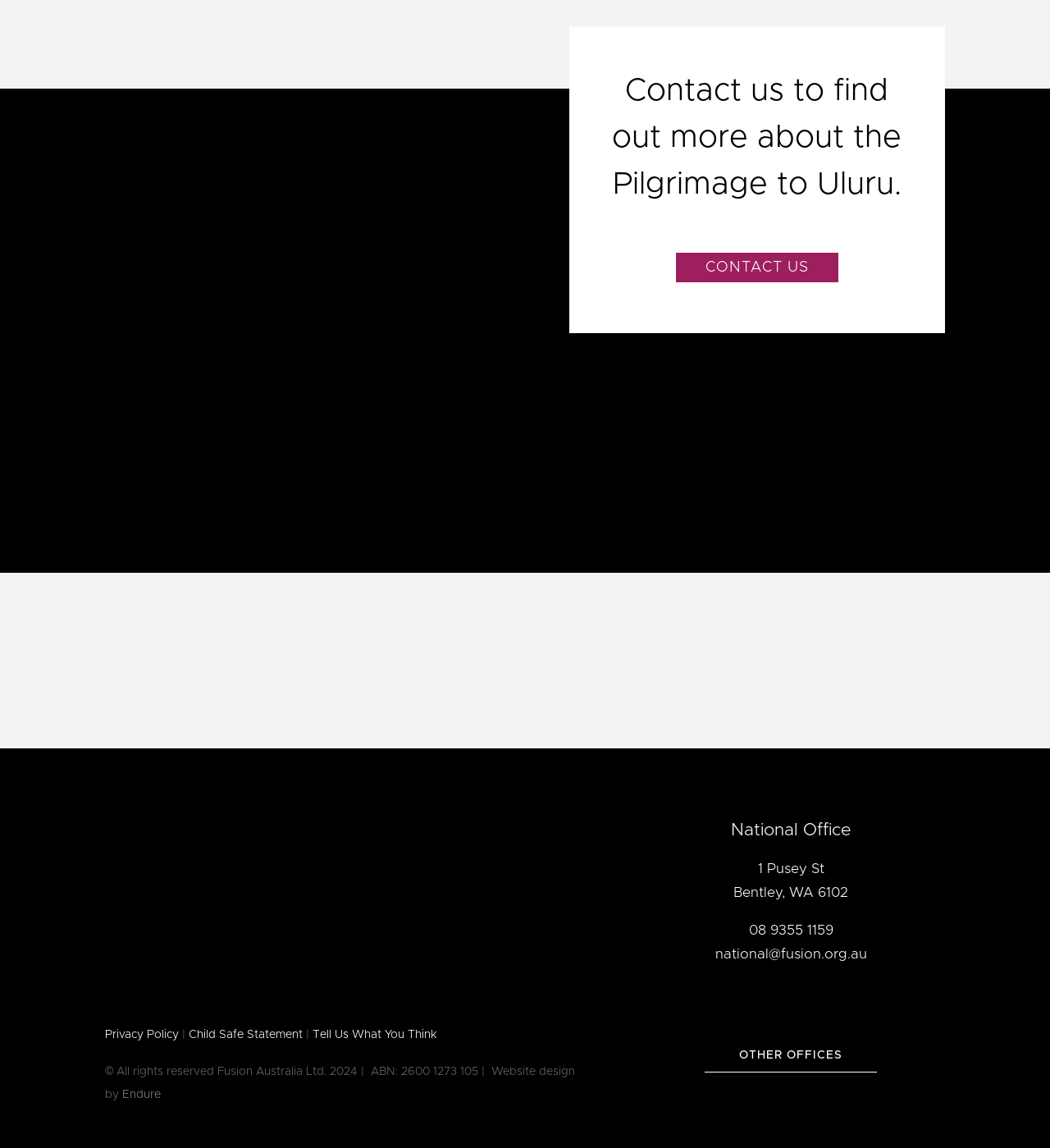What is the email address of the national office?
Based on the image, answer the question with a single word or brief phrase.

national@fusion.org.au